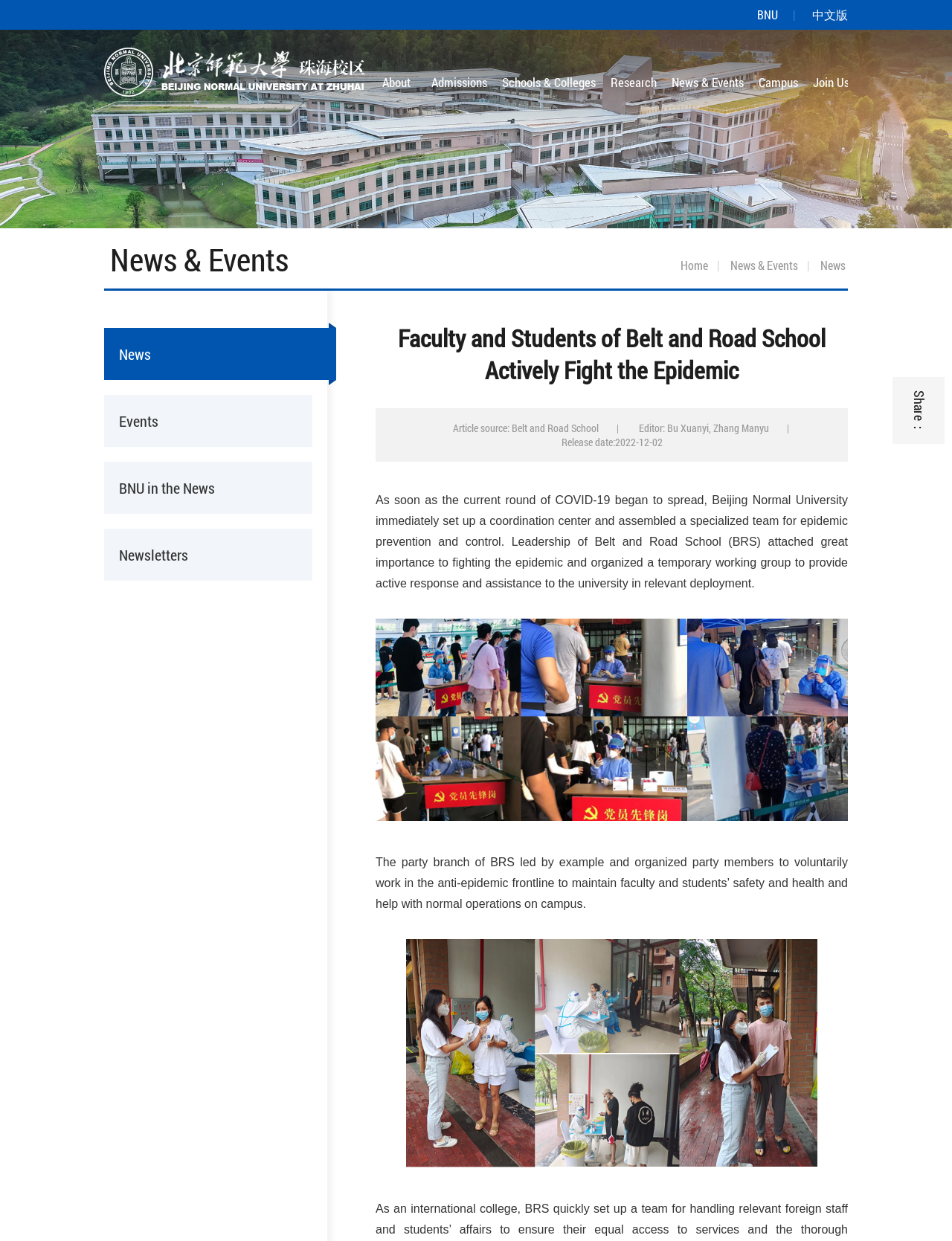What is the name of the university?
Can you provide an in-depth and detailed response to the question?

The name of the university can be found in the title of the webpage, which is 'News-北京师范大学珠海校区英文网 | Beijing Normal University at Zhuhai'. The title indicates that the webpage is related to Beijing Normal University.